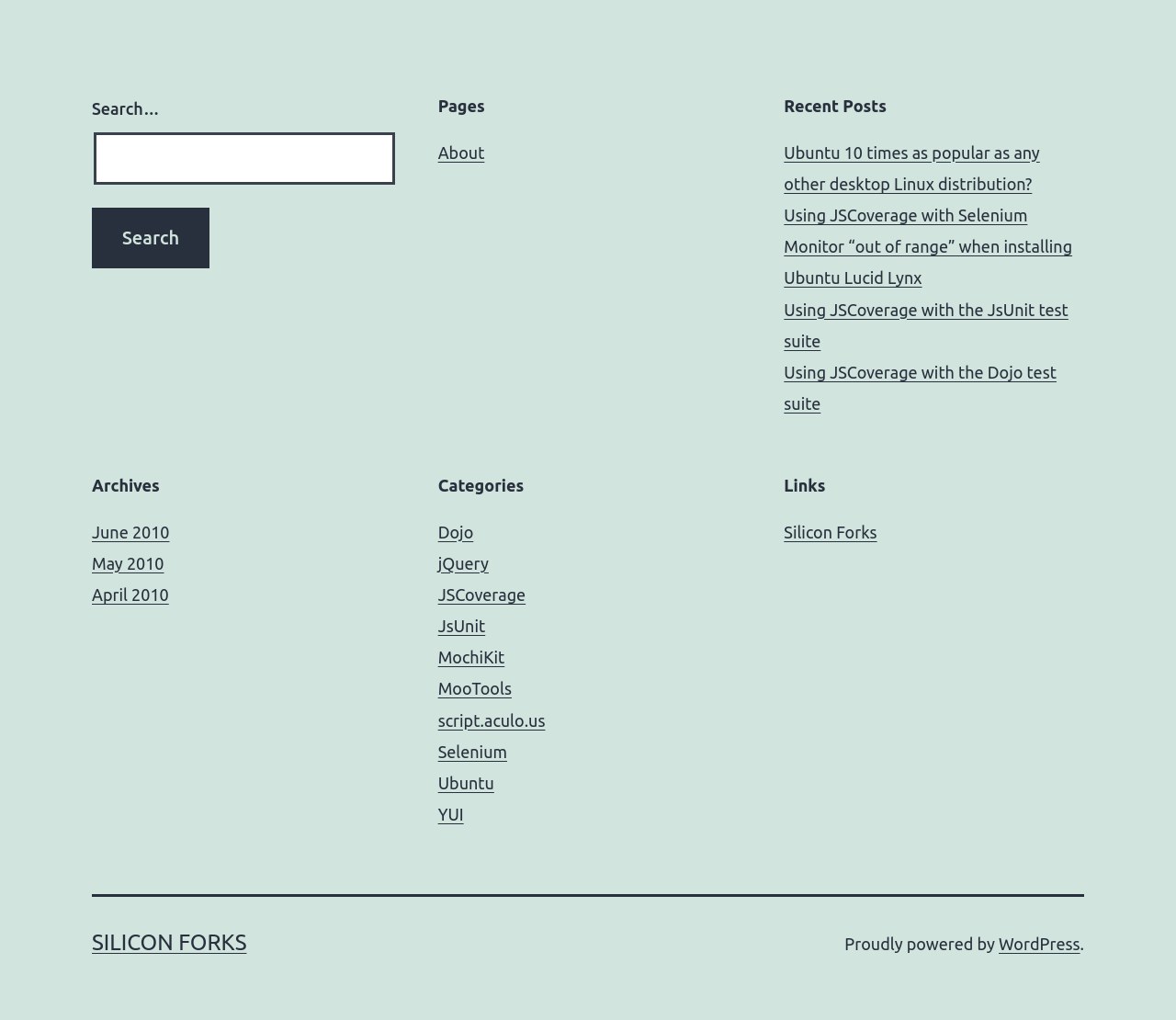Please identify the bounding box coordinates of where to click in order to follow the instruction: "View the Archives for June 2010".

[0.078, 0.512, 0.144, 0.53]